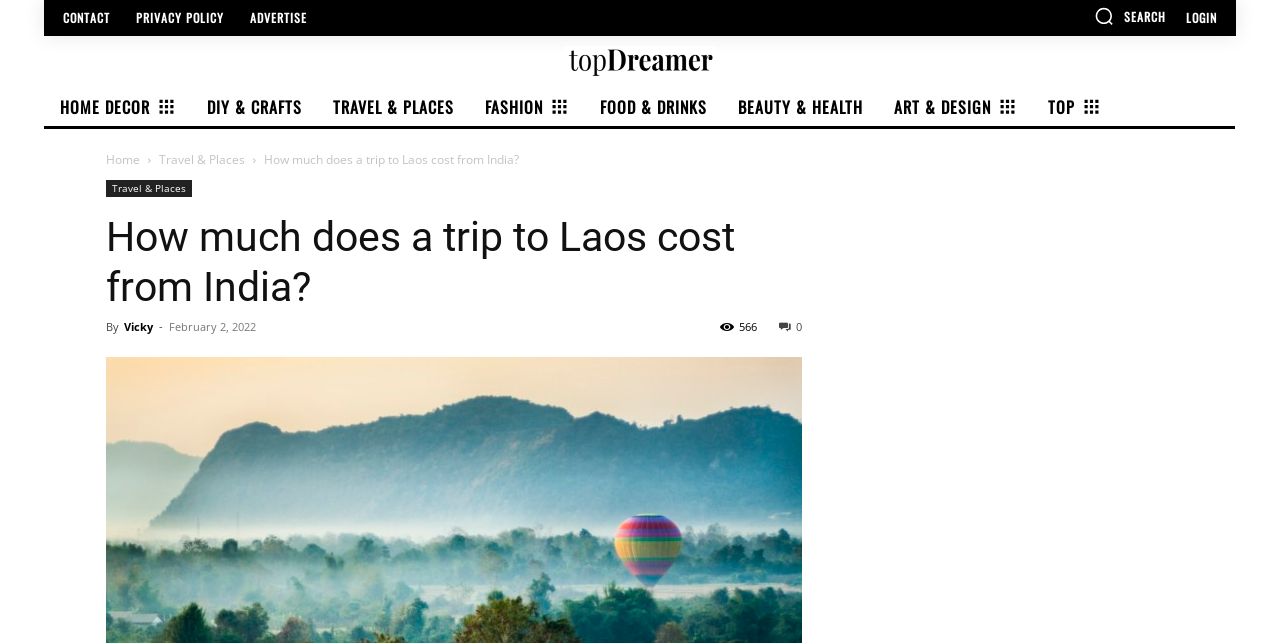Find the main header of the webpage and produce its text content.

How much does a trip to Laos cost from India?